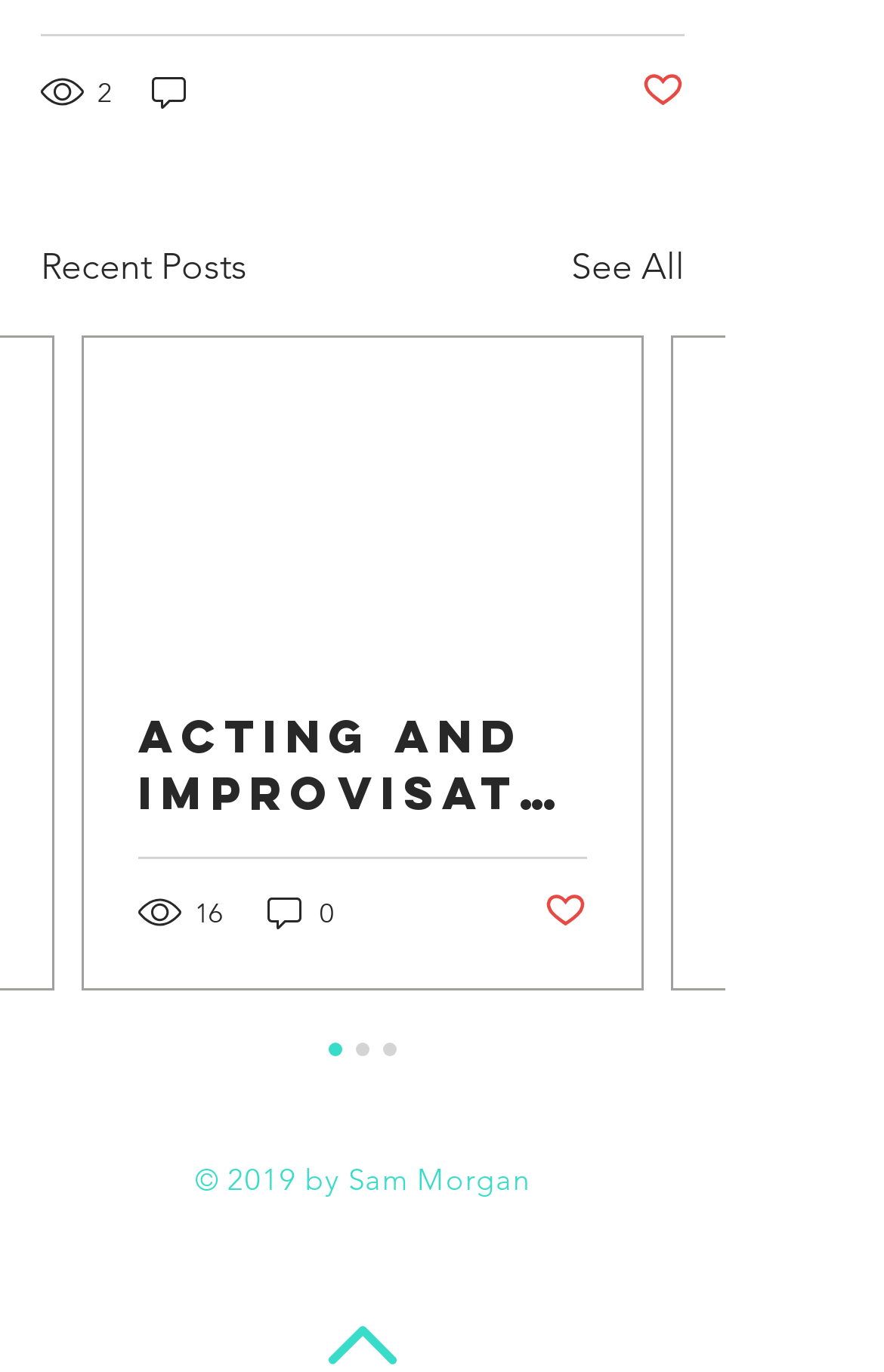How many posts are shown on this page?
Provide an in-depth and detailed answer to the question.

I counted the number of article elements on the page, and there is only one. It has a heading 'Recent Posts' and a link 'See All', indicating that it is a list of posts, and there is only one post displayed.